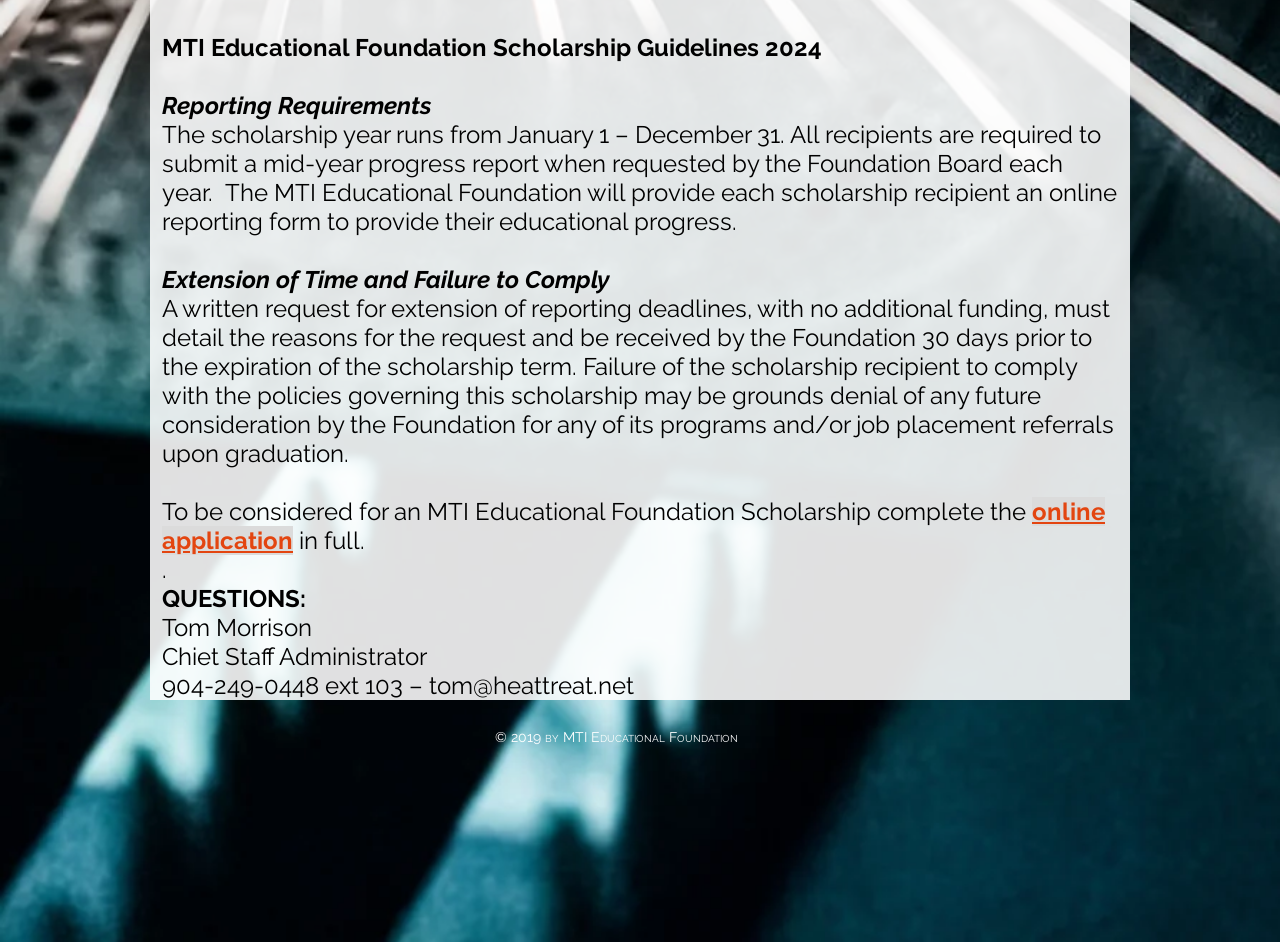Who should be contacted for questions?
Using the information from the image, give a concise answer in one word or a short phrase.

Tom Morrison